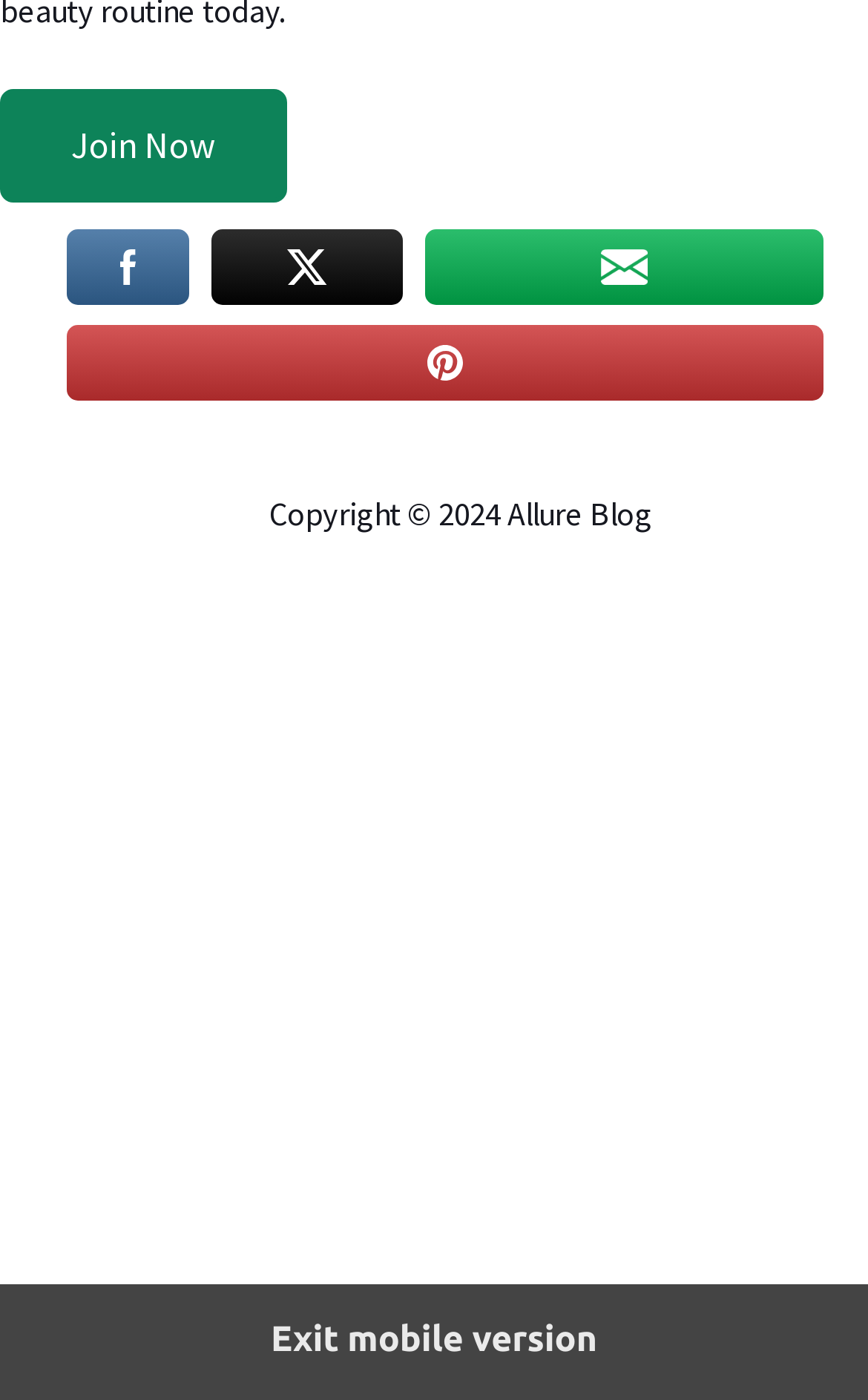What social media platforms are represented?
From the image, respond using a single word or phrase.

Facebook, Twitter, Pinterest